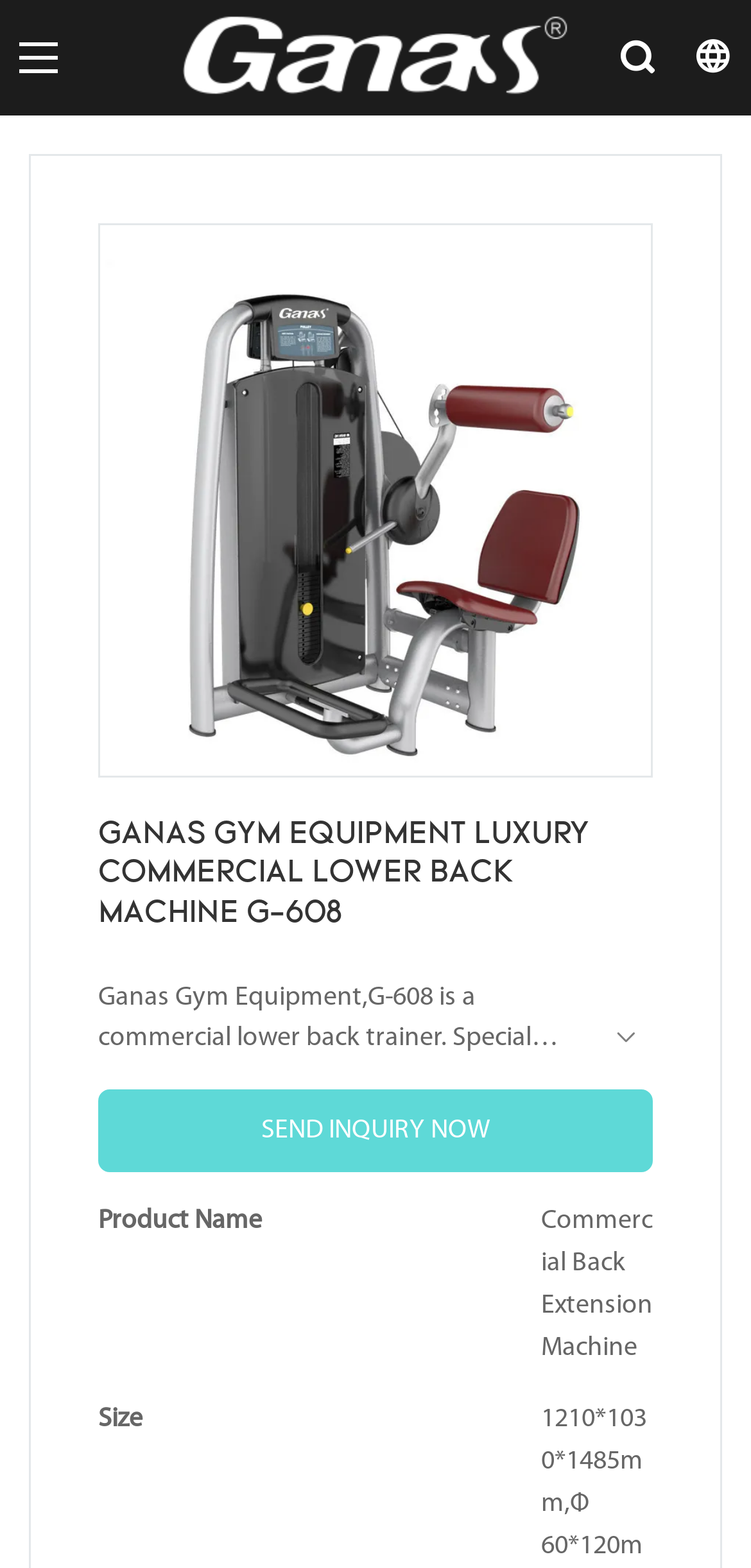Construct a comprehensive caption that outlines the webpage's structure and content.

The webpage is about a specific gym equipment product, the Luxury Commercial Lower Back Machine G-608, manufactured by China GANAS gym equipment. 

At the top of the page, there is a logo image and a link with the text "Ganas" positioned side by side, taking up about half of the page's width. Below them, there is a large product image showcasing the Lower Back Machine G-608, which occupies most of the page's width and about half of its height.

The product name, "GANAS GYM EQUIPMENT LUXURY COMMERCIAL LOWER BACK MACHINE G-608", is displayed prominently in a heading, positioned below the product image. 

A detailed product description is provided in a paragraph below the heading, explaining the features of the Back Extension machine, such as its walk-in design, adjustable back rollers, and widened waist pad. 

To the right of the product description, there is a call-to-action link "SEND INQUIRY NOW". 

Further down, there are three lines of product information, with labels "Product Name", "Size", and their corresponding values, "Commercial Back Extension Machine" and an unspecified size value, respectively.